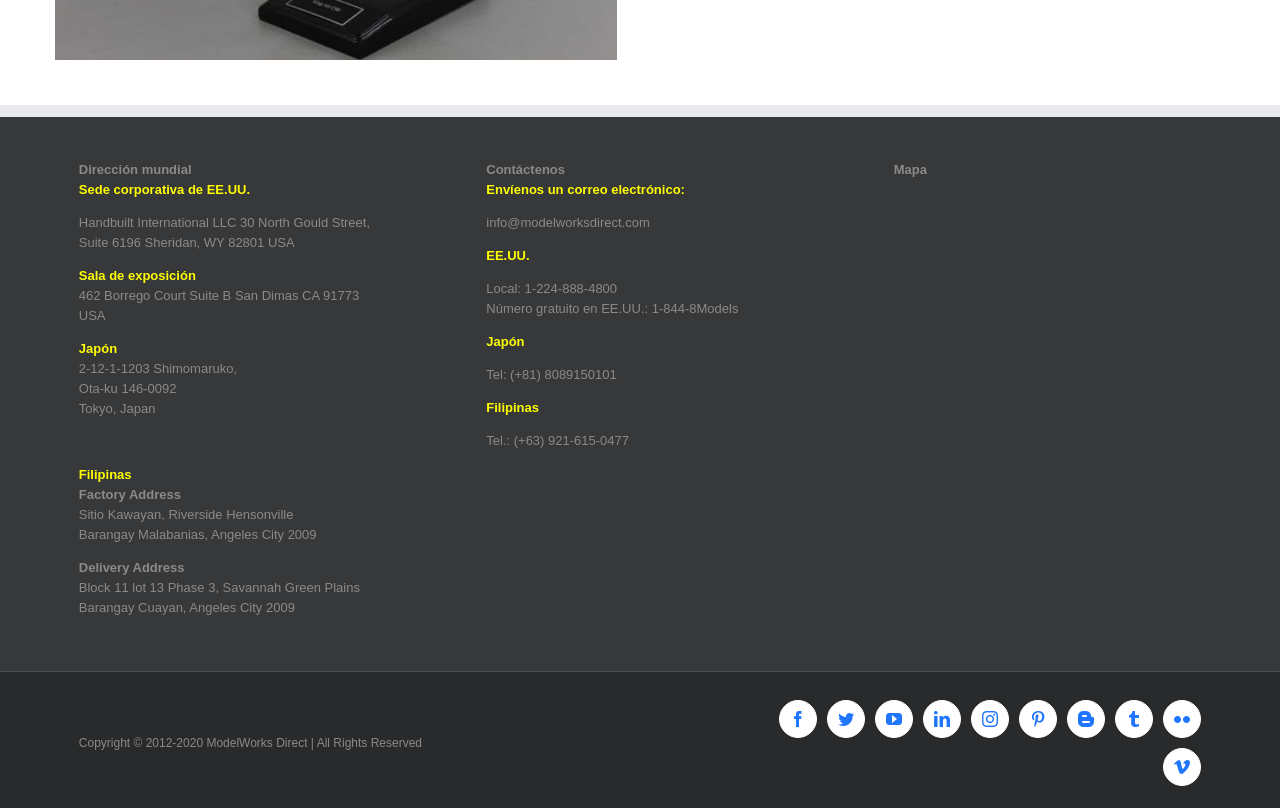Specify the bounding box coordinates of the element's area that should be clicked to execute the given instruction: "View map". The coordinates should be four float numbers between 0 and 1, i.e., [left, top, right, bottom].

[0.698, 0.201, 0.724, 0.219]